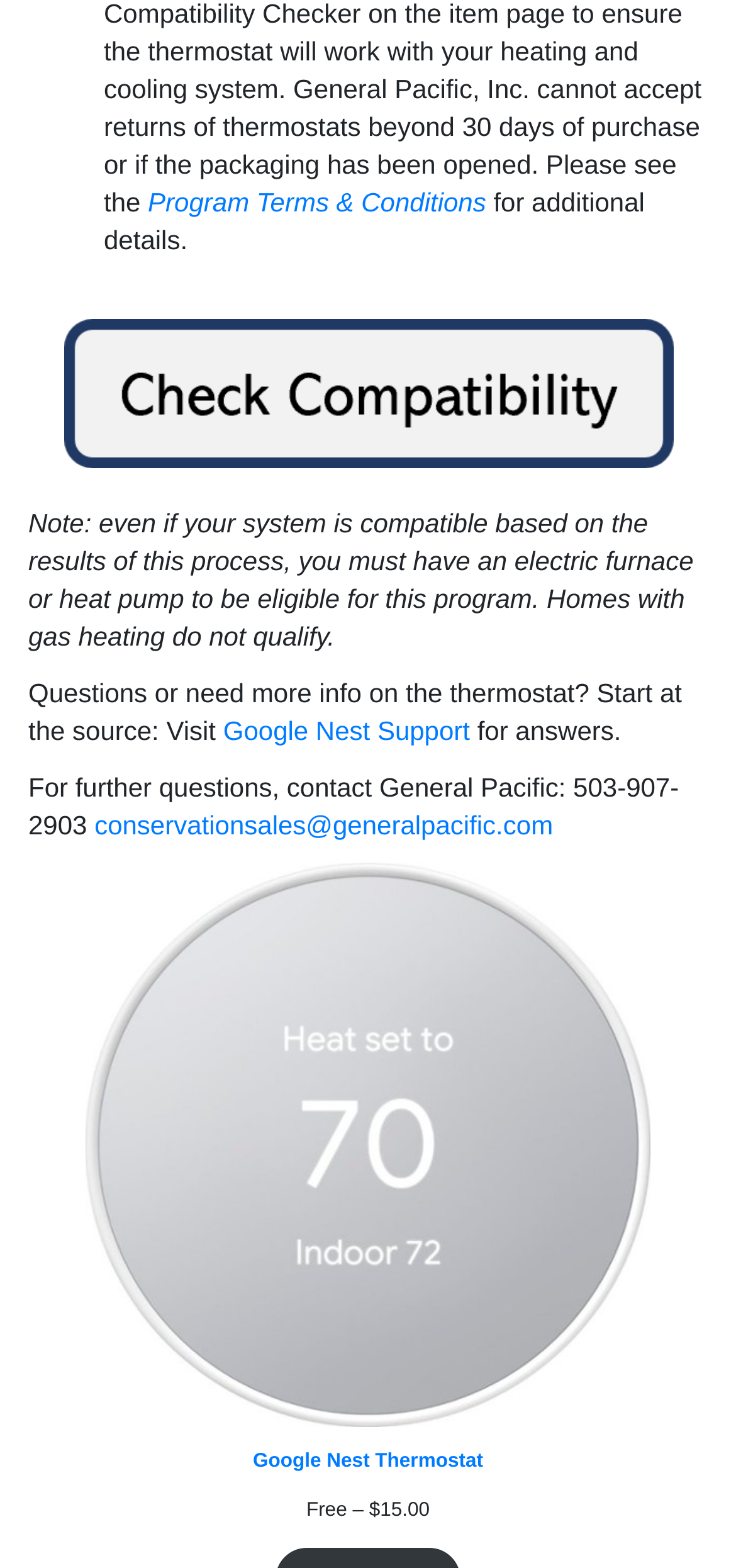Given the webpage screenshot and the description, determine the bounding box coordinates (top-left x, top-left y, bottom-right x, bottom-right y) that define the location of the UI element matching this description: Google Nest Thermostat

[0.115, 0.548, 0.885, 0.952]